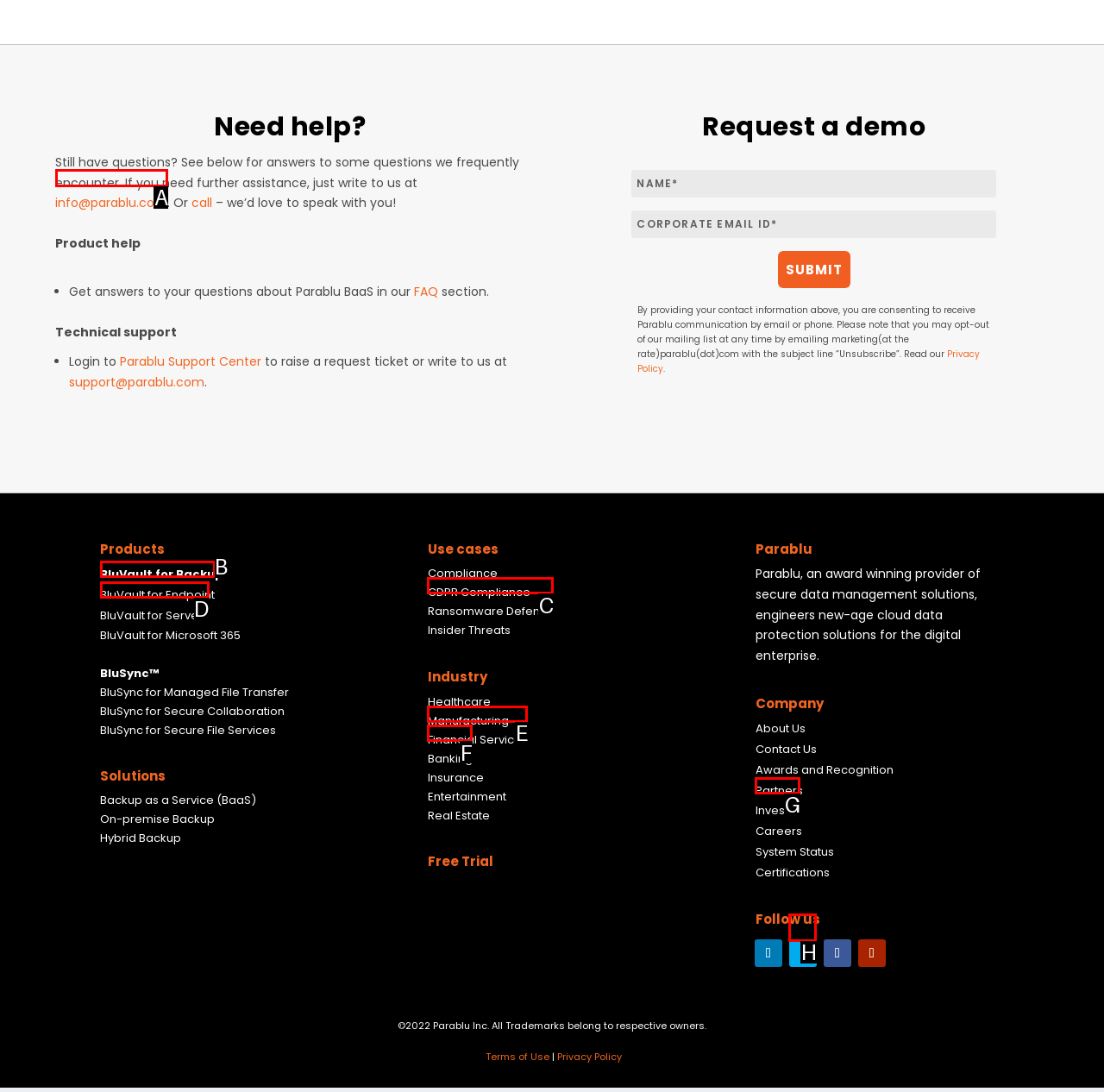Indicate the HTML element to be clicked to accomplish this task: Contact 'info@parablu.com' Respond using the letter of the correct option.

A